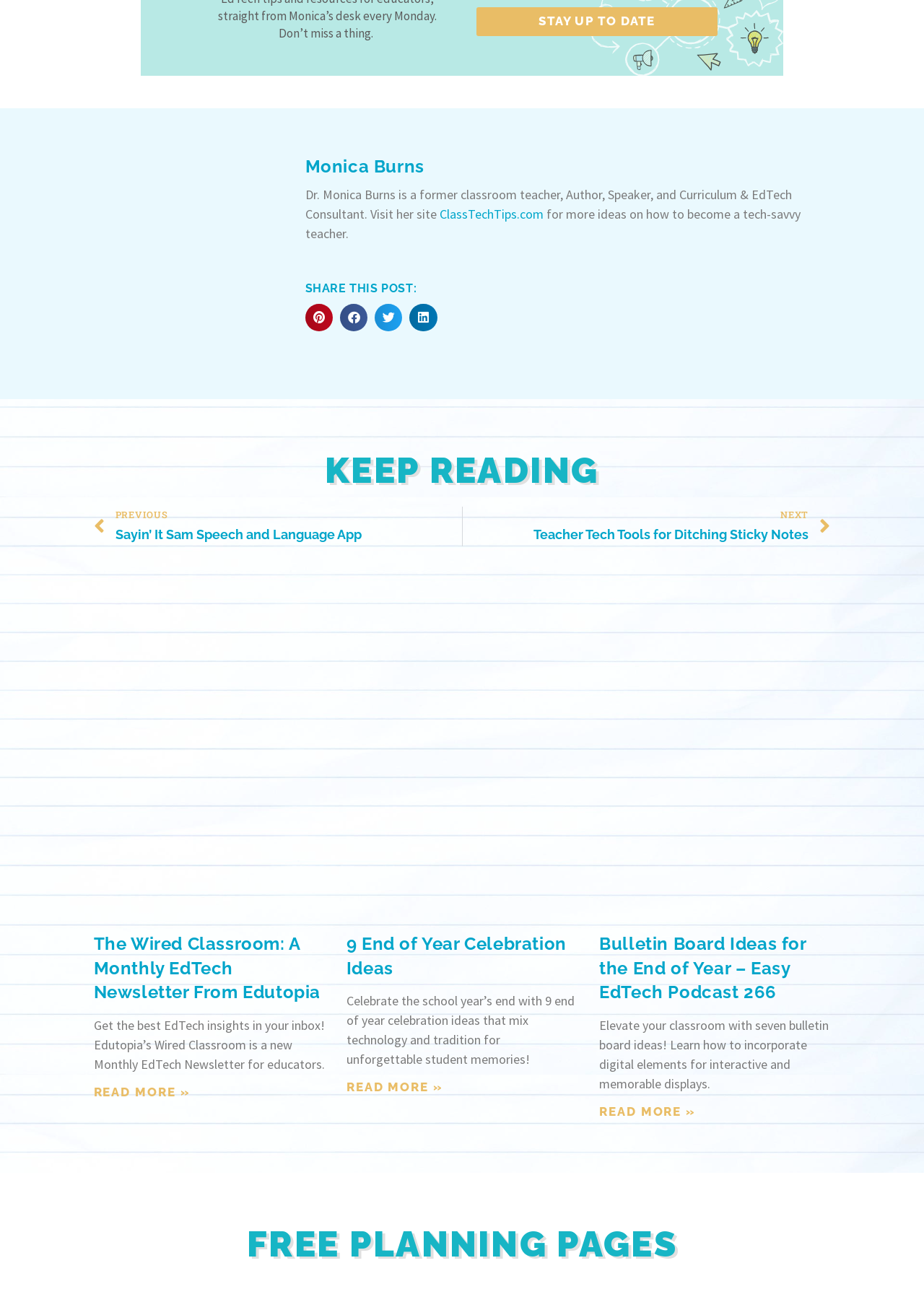Please provide a comprehensive answer to the question below using the information from the image: What is the topic of the first article?

The topic of the first article is 'The Wired Classroom', which can be inferred from the heading element with the text 'The Wired Classroom: A Monthly EdTech Newsletter From Edutopia' and the link element with the same text.